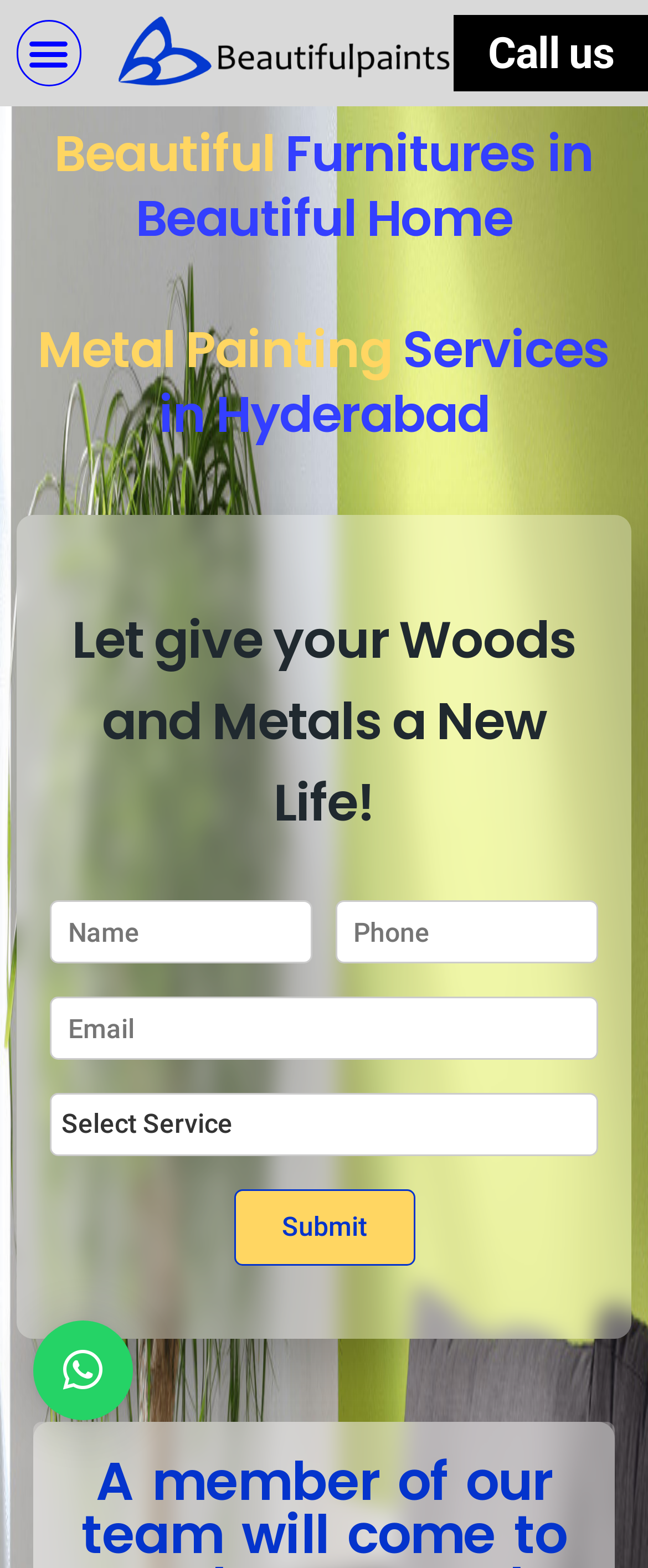What is the call to action on the webpage?
Using the image, give a concise answer in the form of a single word or short phrase.

Submit